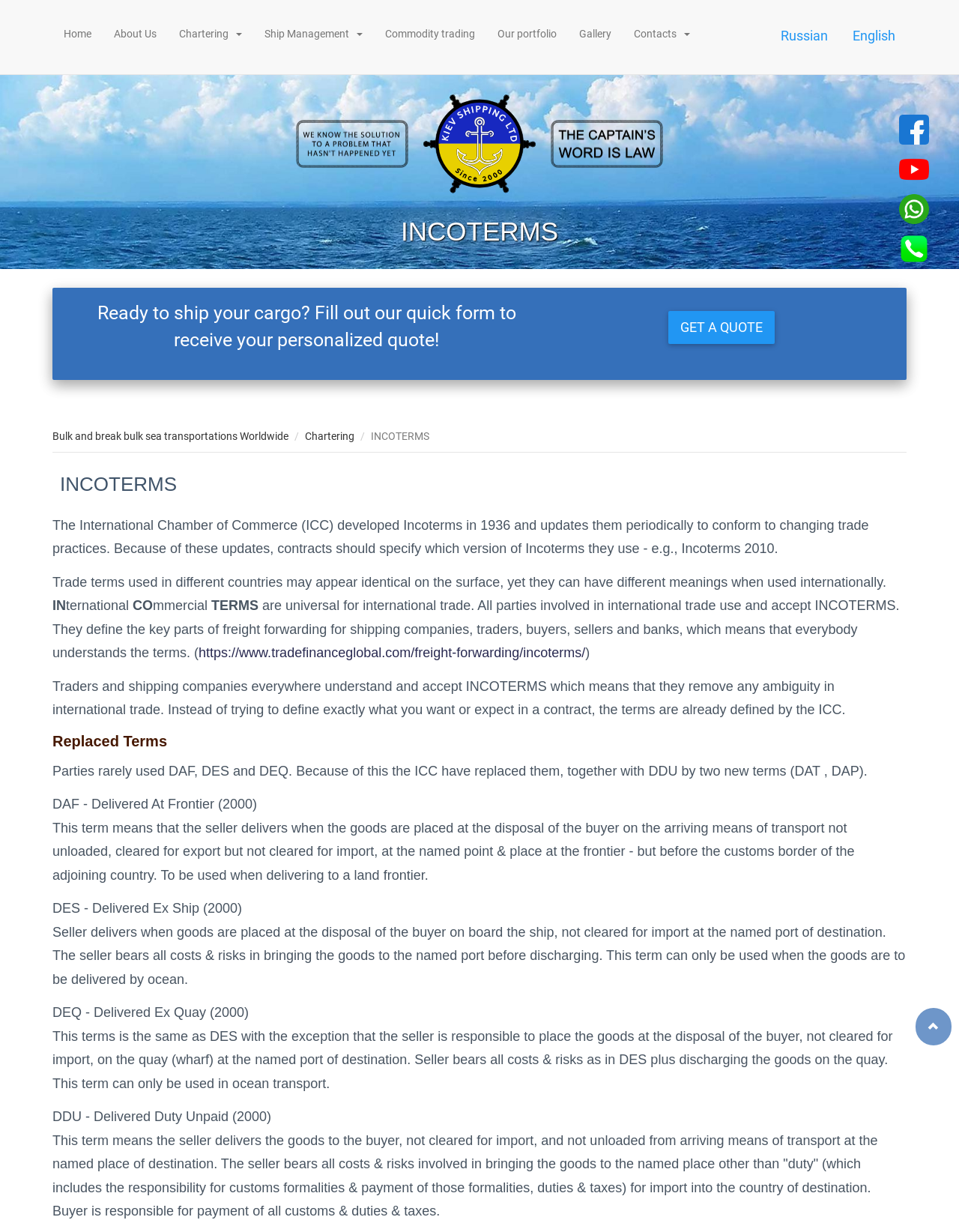Respond to the following query with just one word or a short phrase: 
What is the company name?

Kiev Shipping